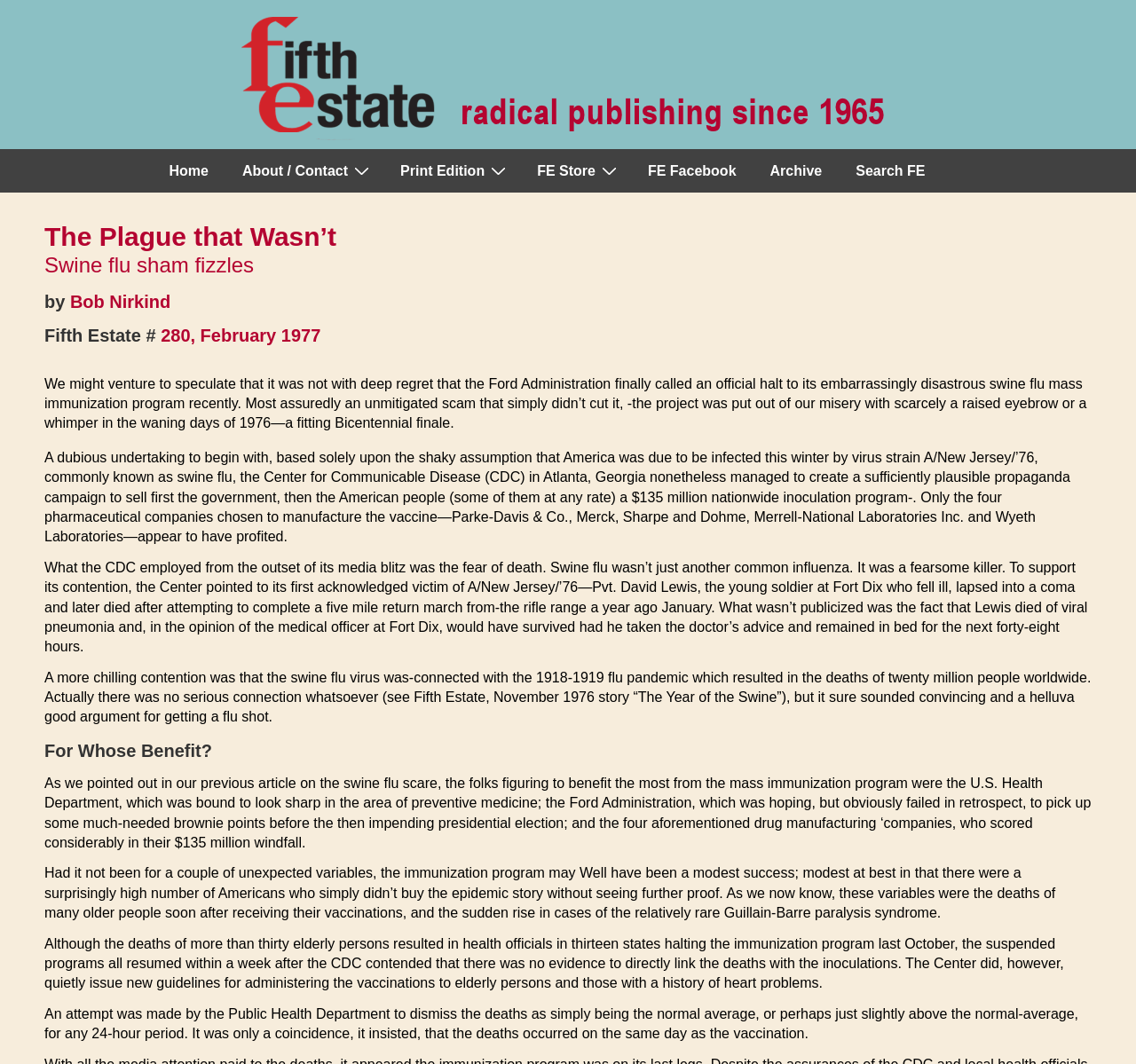Identify and generate the primary title of the webpage.

The Plague that Wasn’t